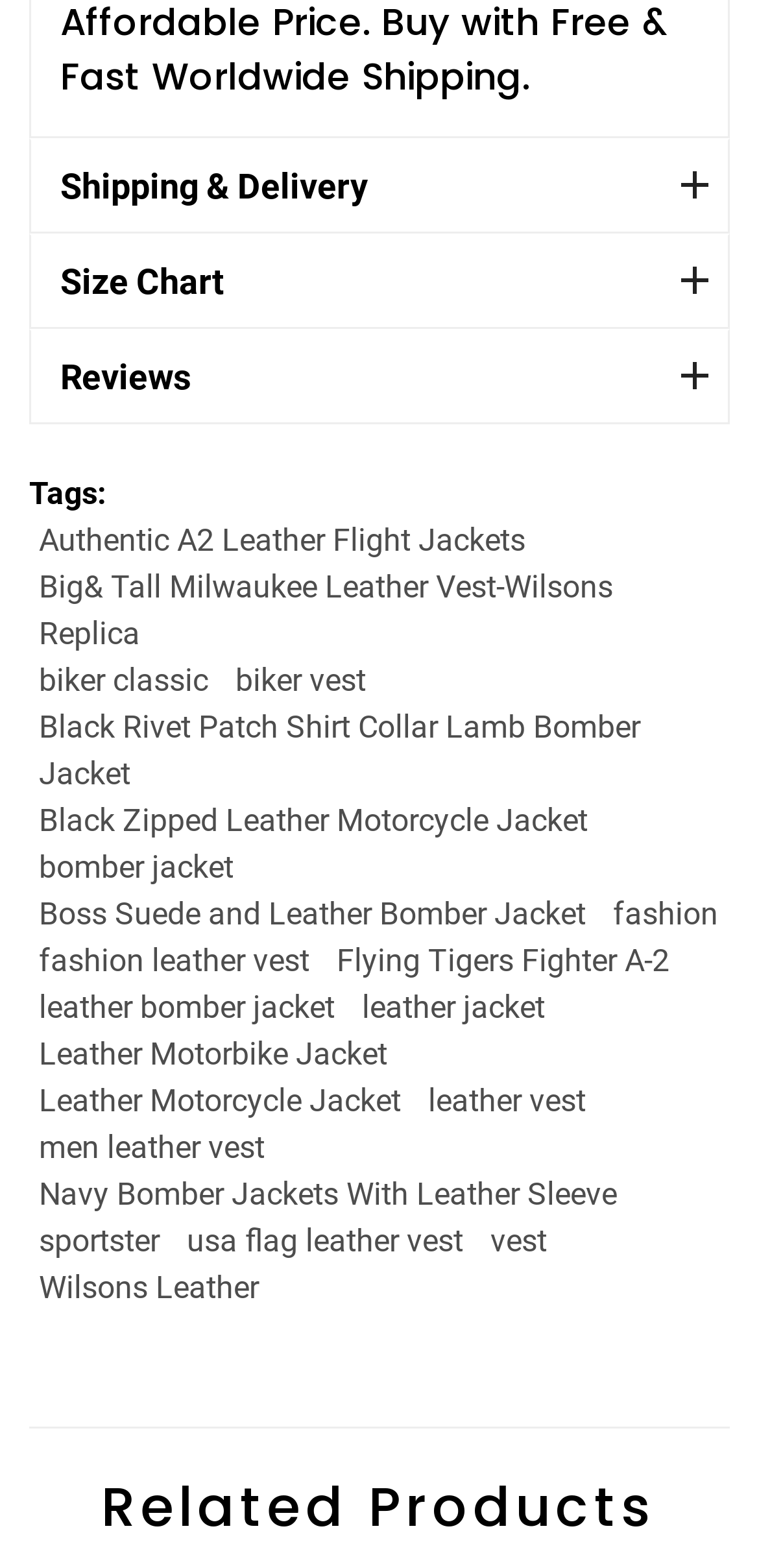Please predict the bounding box coordinates of the element's region where a click is necessary to complete the following instruction: "View shipping and delivery information". The coordinates should be represented by four float numbers between 0 and 1, i.e., [left, top, right, bottom].

[0.041, 0.089, 0.959, 0.147]